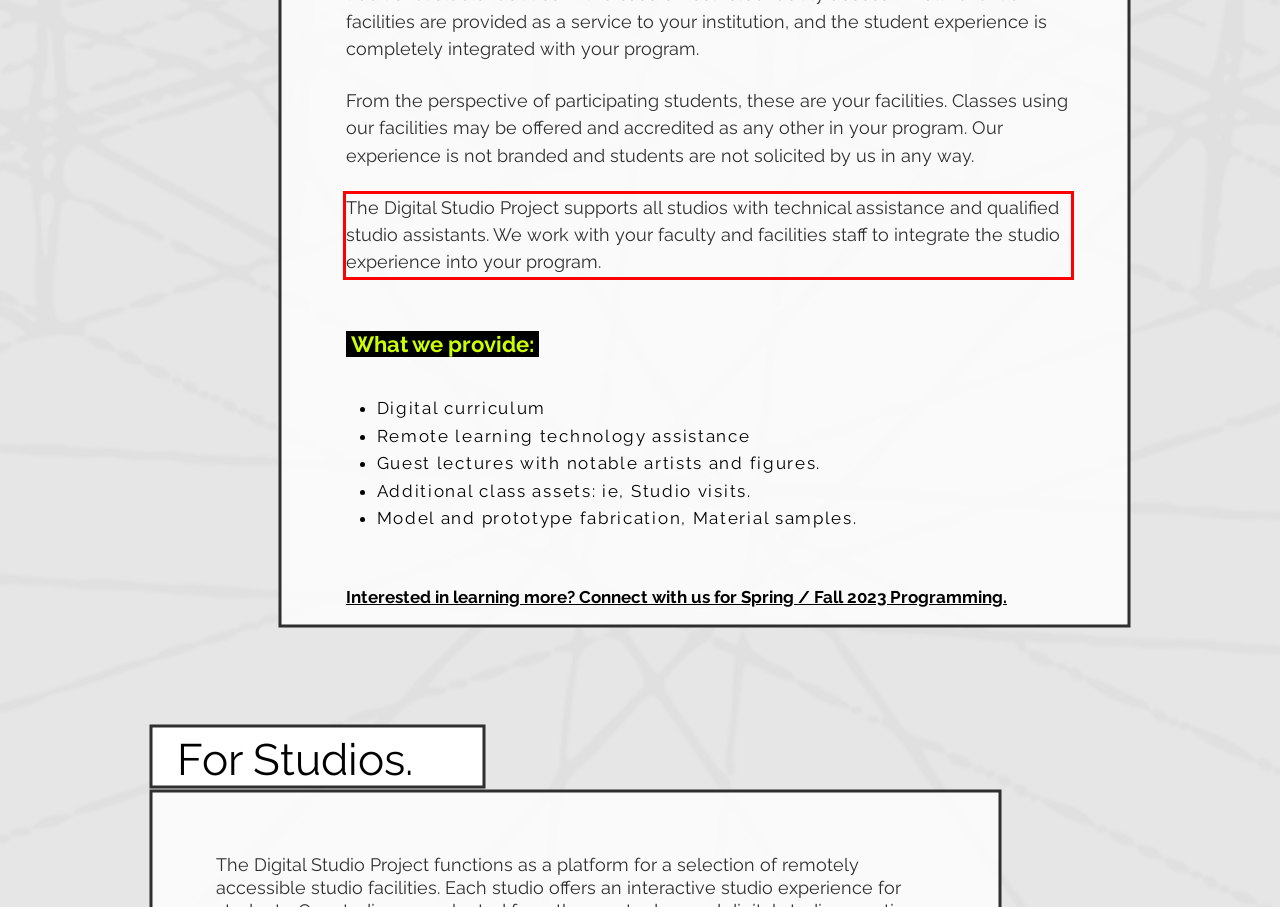Please analyze the screenshot of a webpage and extract the text content within the red bounding box using OCR.

The Digital Studio Project supports all studios with technical assistance and qualified studio assistants. We work with your faculty and facilities staff to integrate the studio experience into your program.